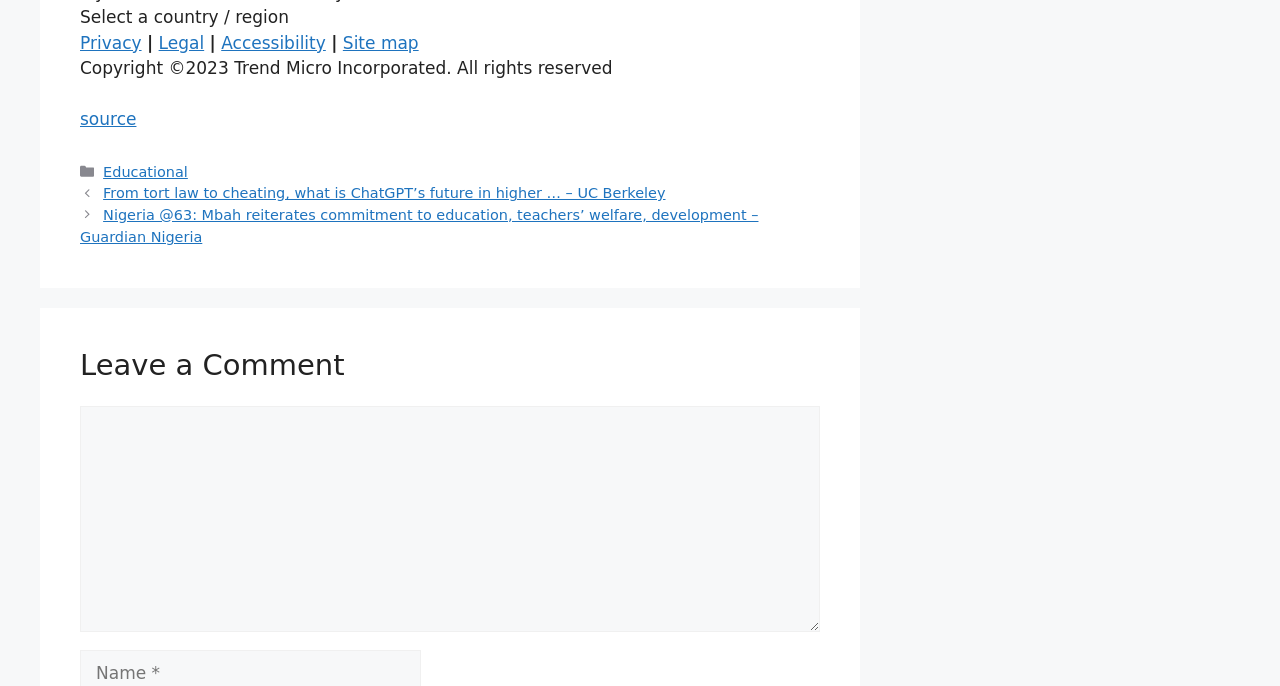Determine the bounding box coordinates of the clickable region to carry out the instruction: "Go to Privacy page".

[0.062, 0.048, 0.111, 0.077]